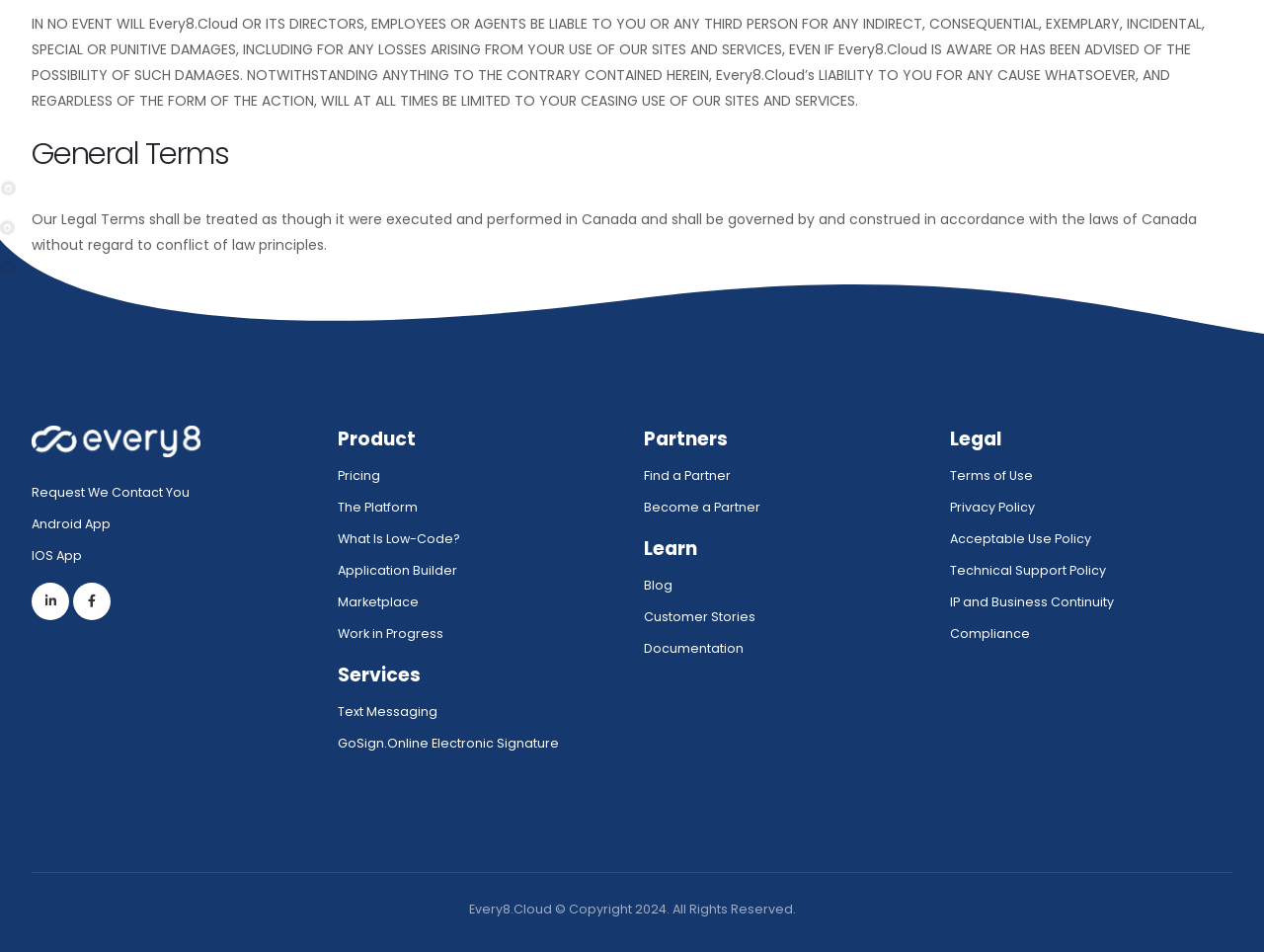Identify the bounding box coordinates of the element that should be clicked to fulfill this task: "View discussion". The coordinates should be provided as four float numbers between 0 and 1, i.e., [left, top, right, bottom].

None